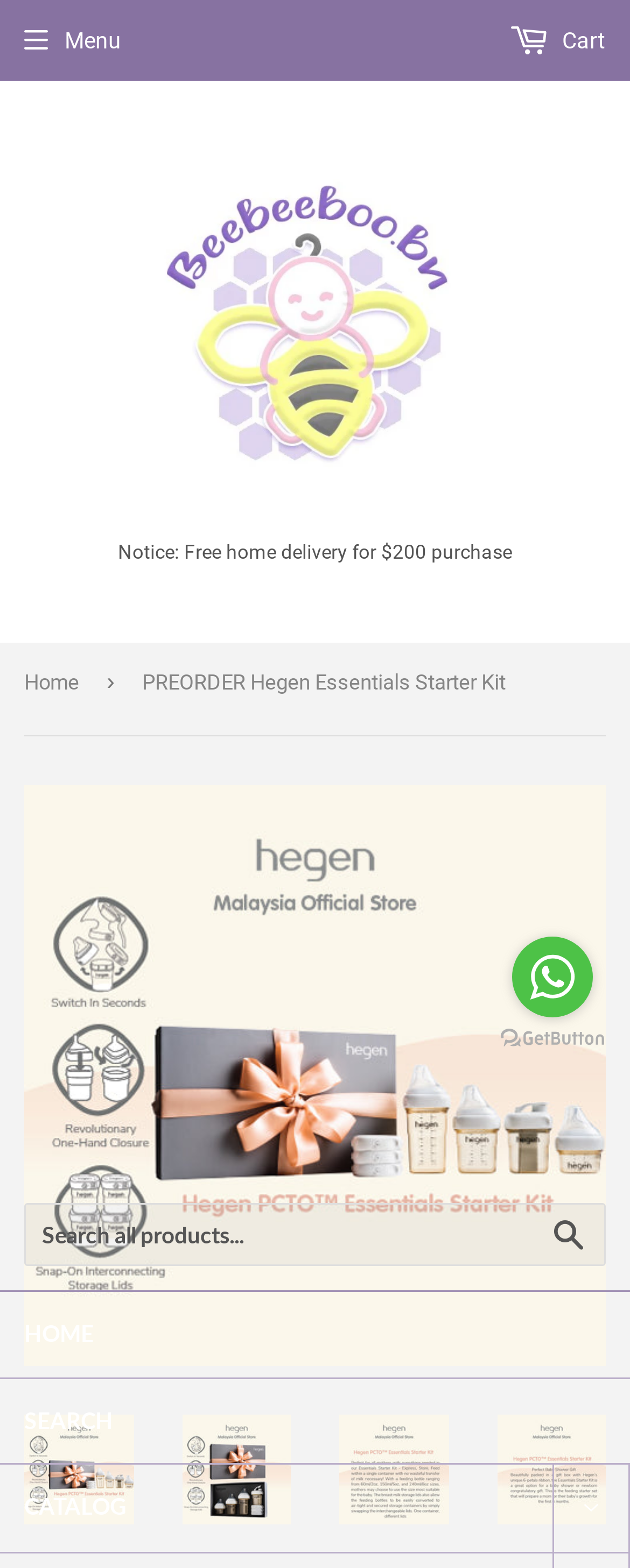Respond with a single word or short phrase to the following question: 
How many images are present on the webpage?

7